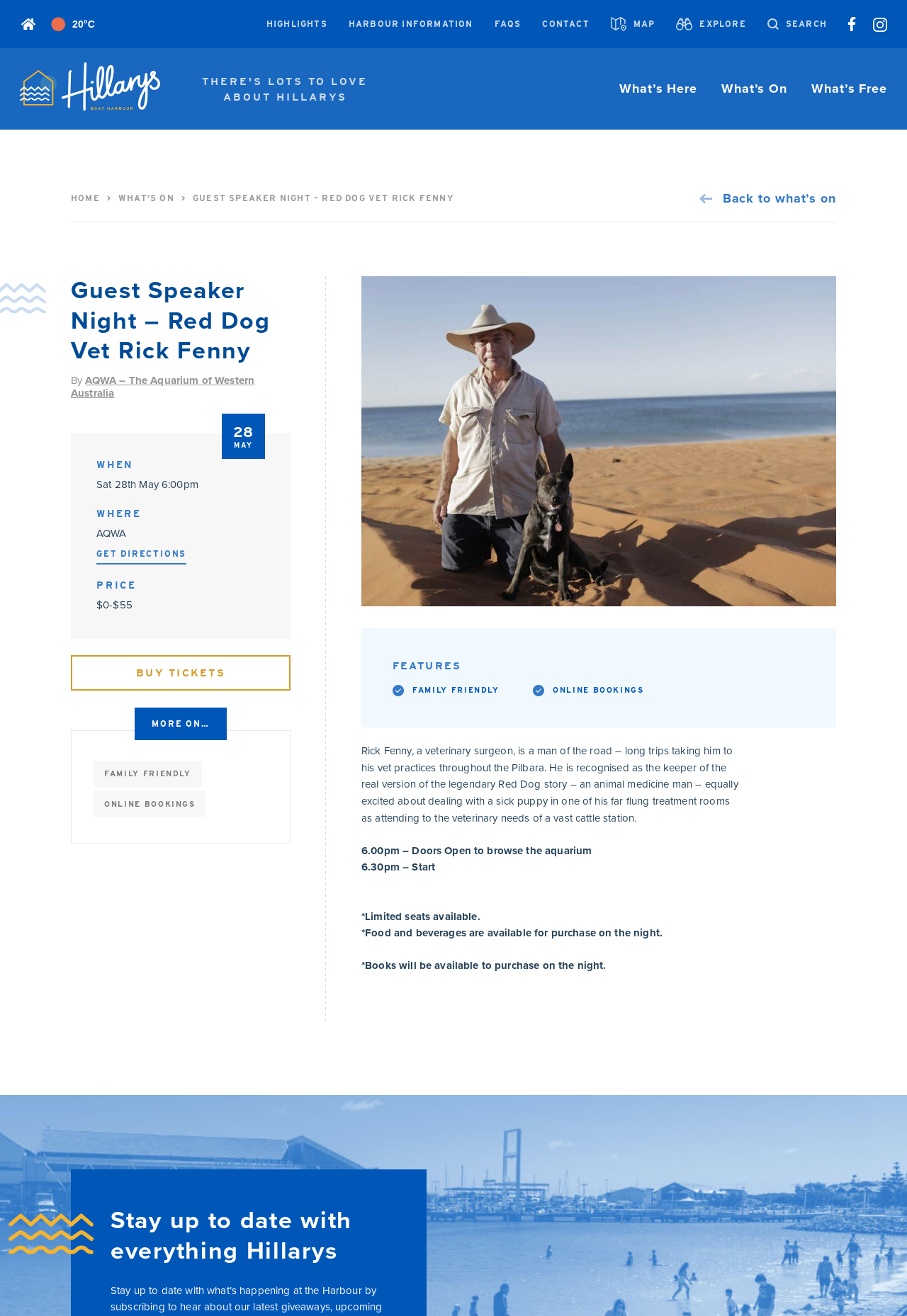Please identify the coordinates of the bounding box that should be clicked to fulfill this instruction: "Check the weather".

[0.048, 0.006, 0.105, 0.03]